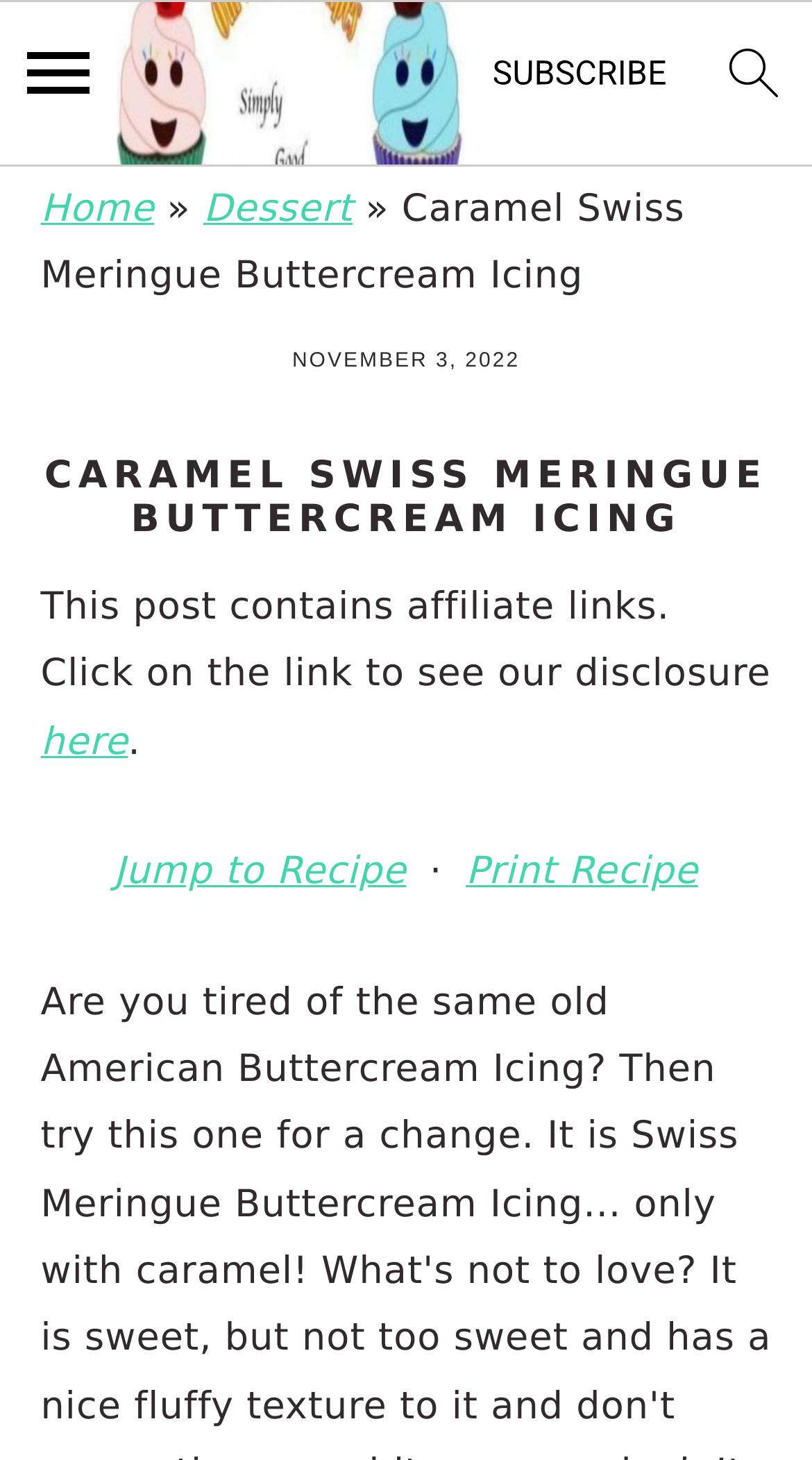Pinpoint the bounding box coordinates of the element you need to click to execute the following instruction: "Click on the menu icon". The bounding box should be represented by four float numbers between 0 and 1, in the format [left, top, right, bottom].

[0.007, 0.015, 0.135, 0.102]